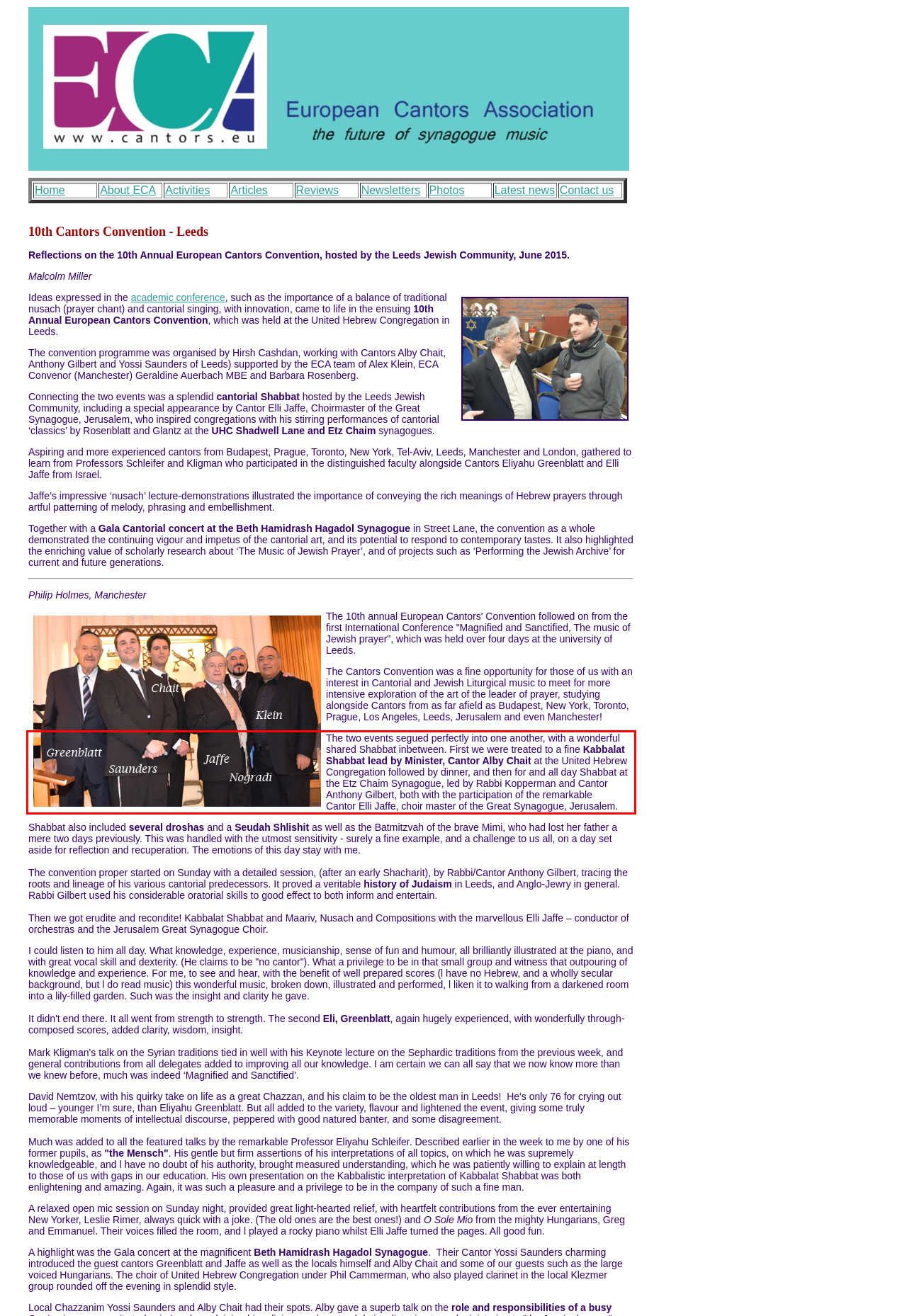Using OCR, extract the text content found within the red bounding box in the given webpage screenshot.

The two events segued perfectly into one another, with a wonderful shared Shabbat inbetween. First we were treated to a fine Kabbalat Shabbat lead by Minister, Cantor Alby Chait at the United Hebrew Congregation followed by dinner, and then for and all day Shabbat at the Etz Chaim Synagogue, led by Rabbi Kopperman and Cantor Anthony Gilbert, both with the participation of the remarkable Cantor Elli Jaffe, choir master of the Great Synagogue, Jerusalem.